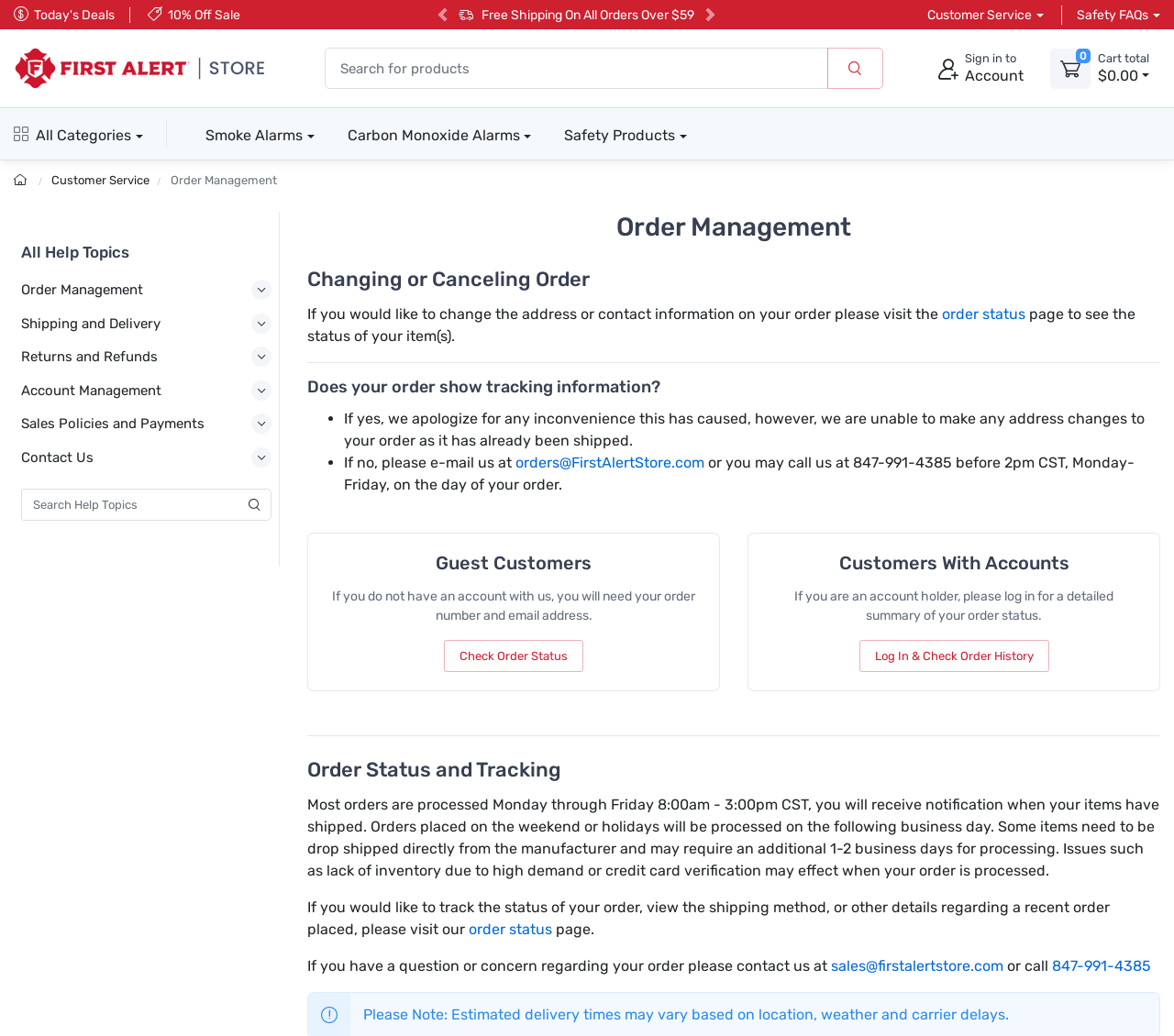Please predict the bounding box coordinates (top-left x, top-left y, bottom-right x, bottom-right y) for the UI element in the screenshot that fits the description: Sales Policies and Payments

[0.018, 0.393, 0.231, 0.426]